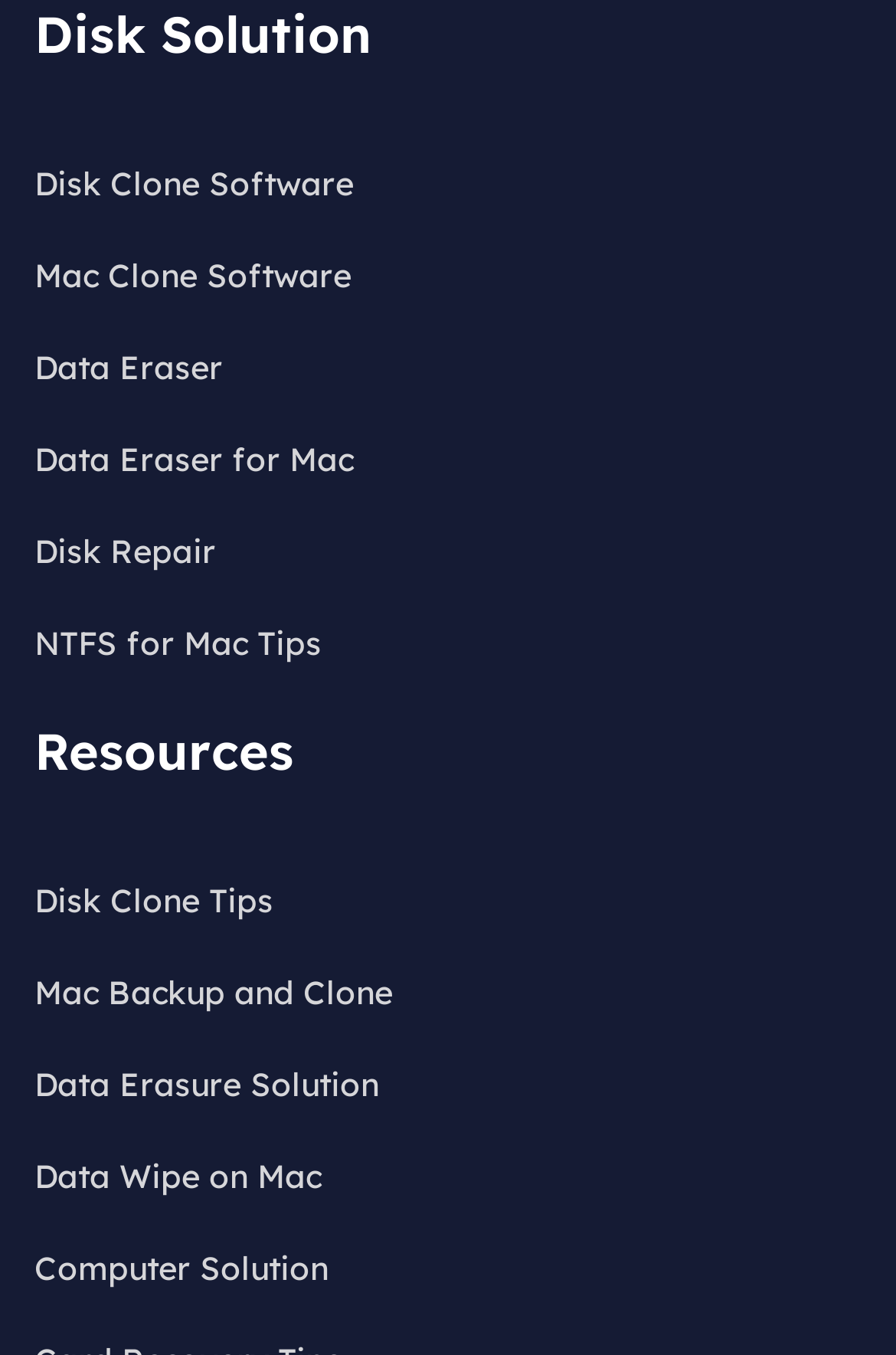Determine the coordinates of the bounding box for the clickable area needed to execute this instruction: "go to home page".

None